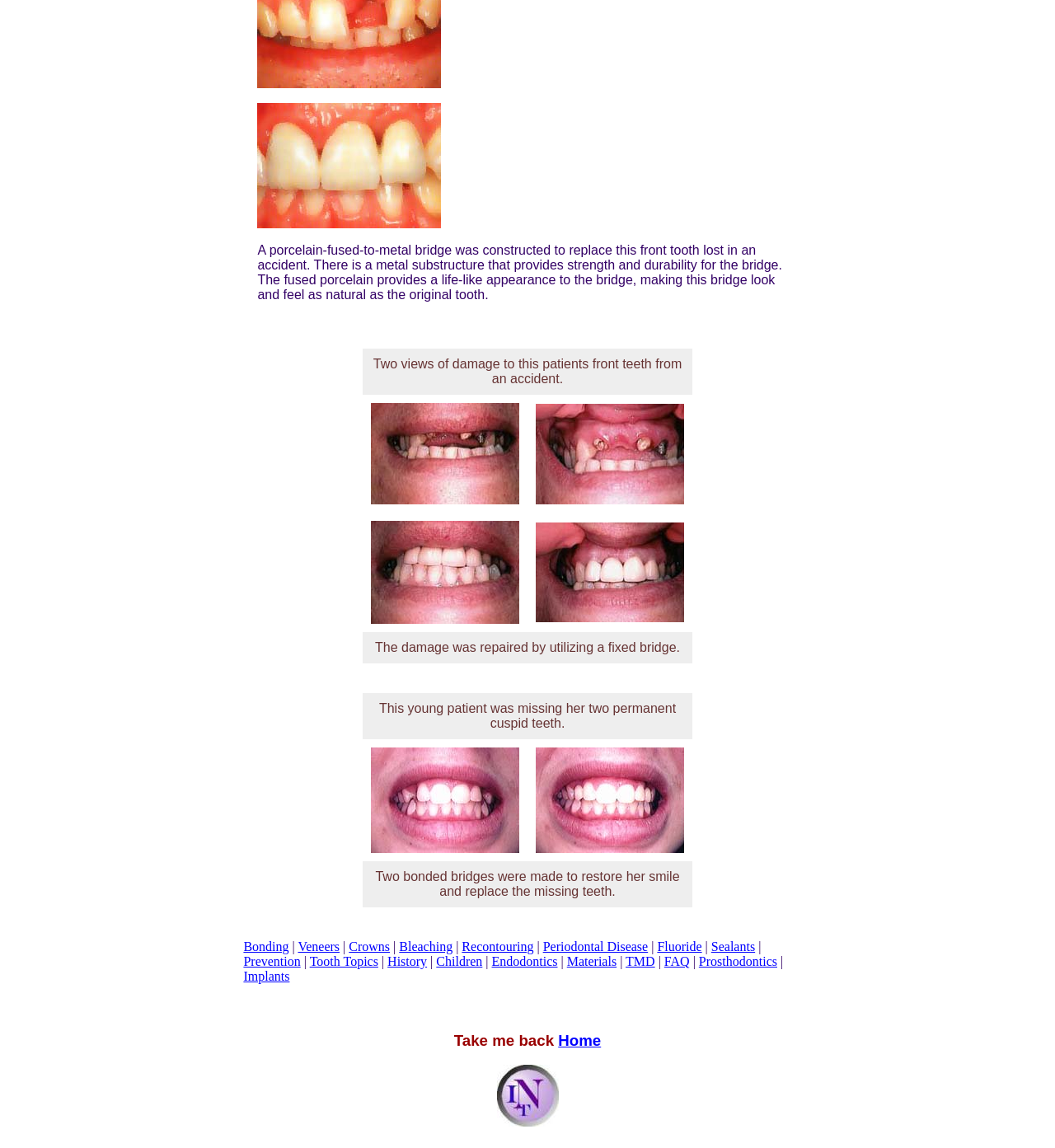Identify the bounding box coordinates of the specific part of the webpage to click to complete this instruction: "Read about veneers".

[0.282, 0.818, 0.322, 0.831]